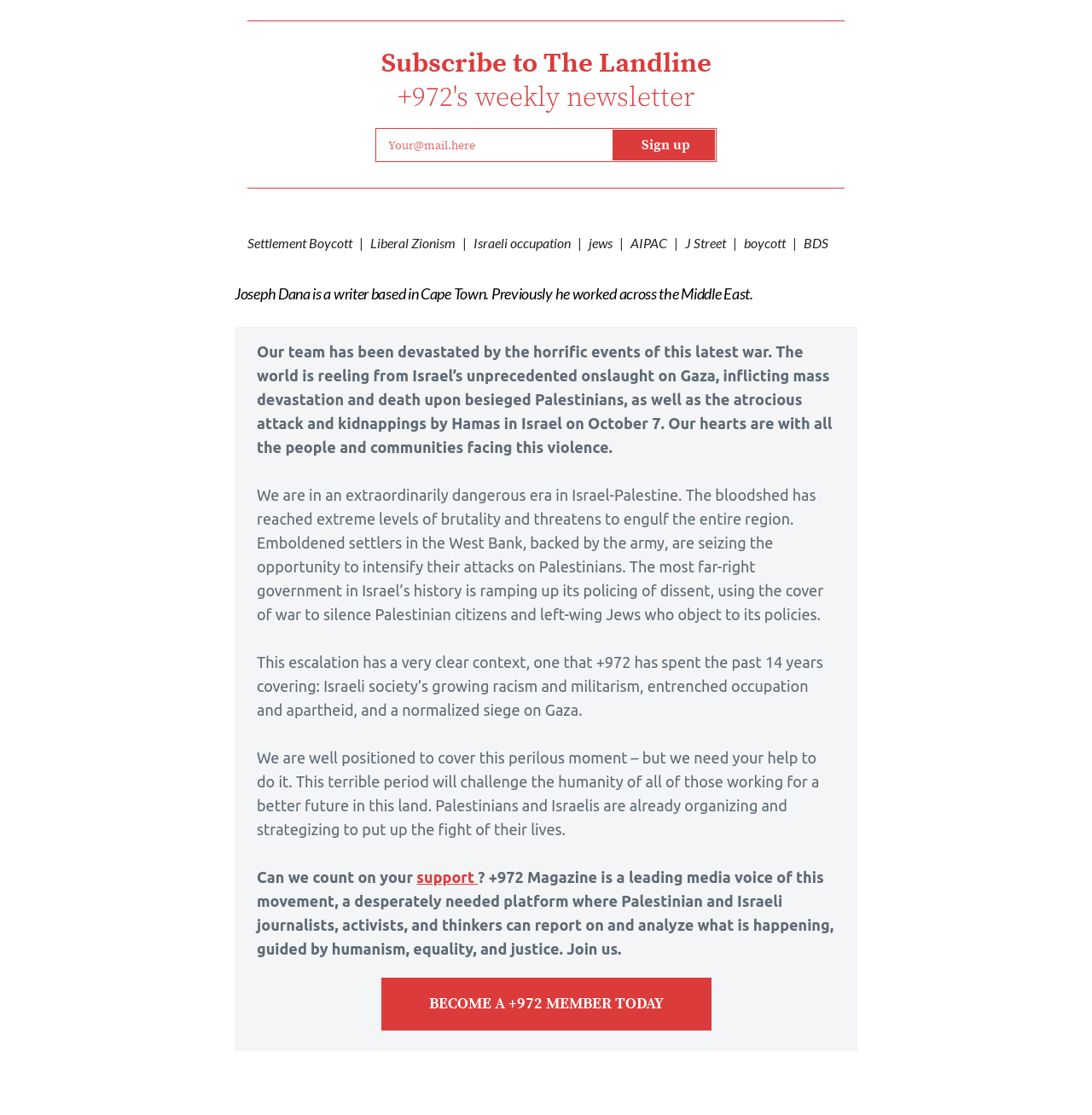Find the bounding box coordinates of the element you need to click on to perform this action: 'Read about Settlement Boycott'. The coordinates should be represented by four float values between 0 and 1, in the format [left, top, right, bottom].

[0.227, 0.21, 0.323, 0.225]